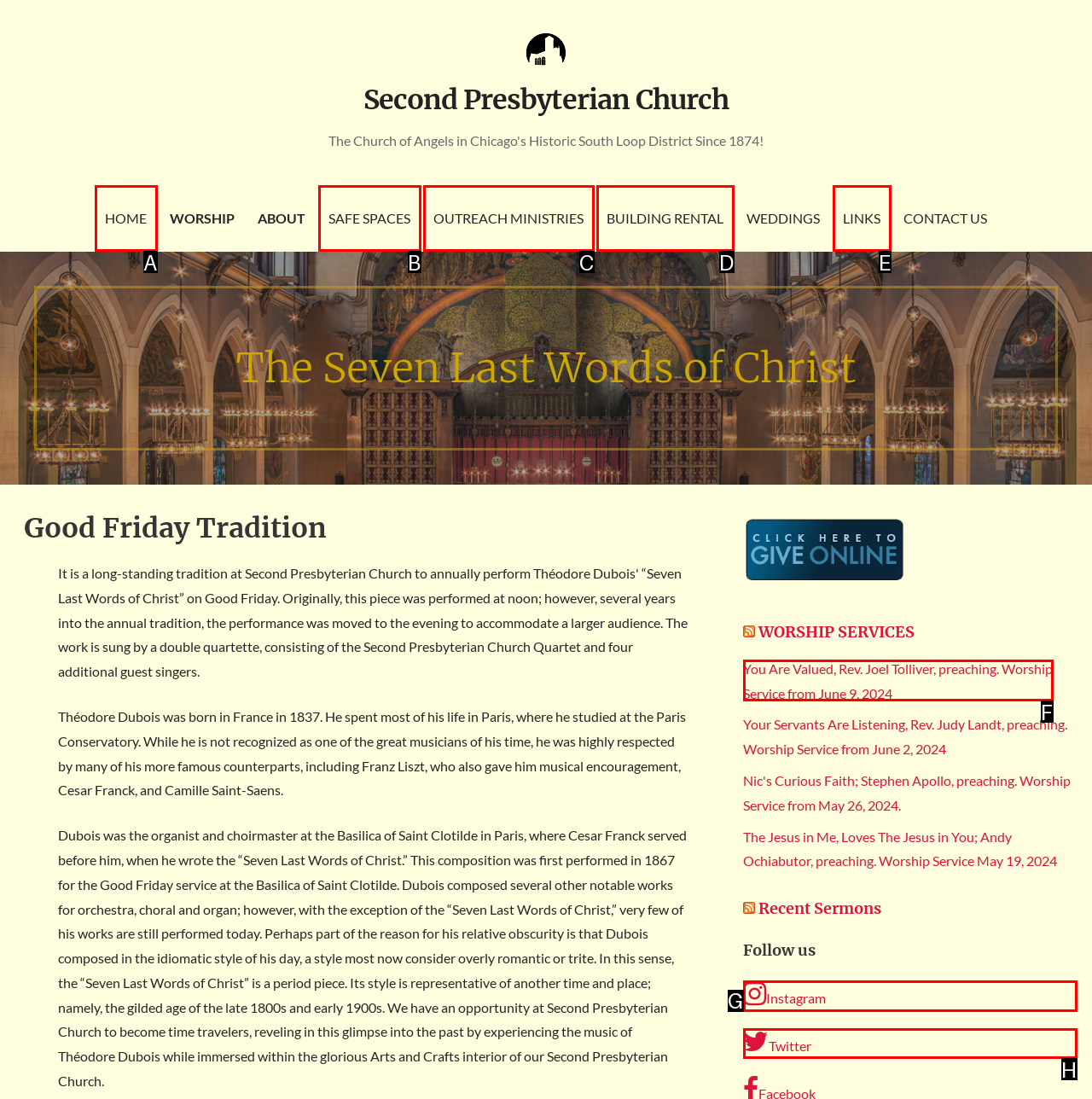Identify the letter of the UI element I need to click to carry out the following instruction: Click on HOME

A